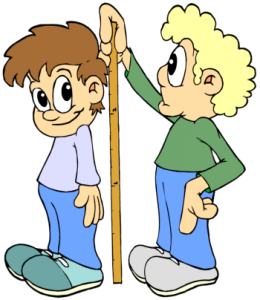What is the expression of the curly-haired child?
Answer with a single word or short phrase according to what you see in the image.

Curious